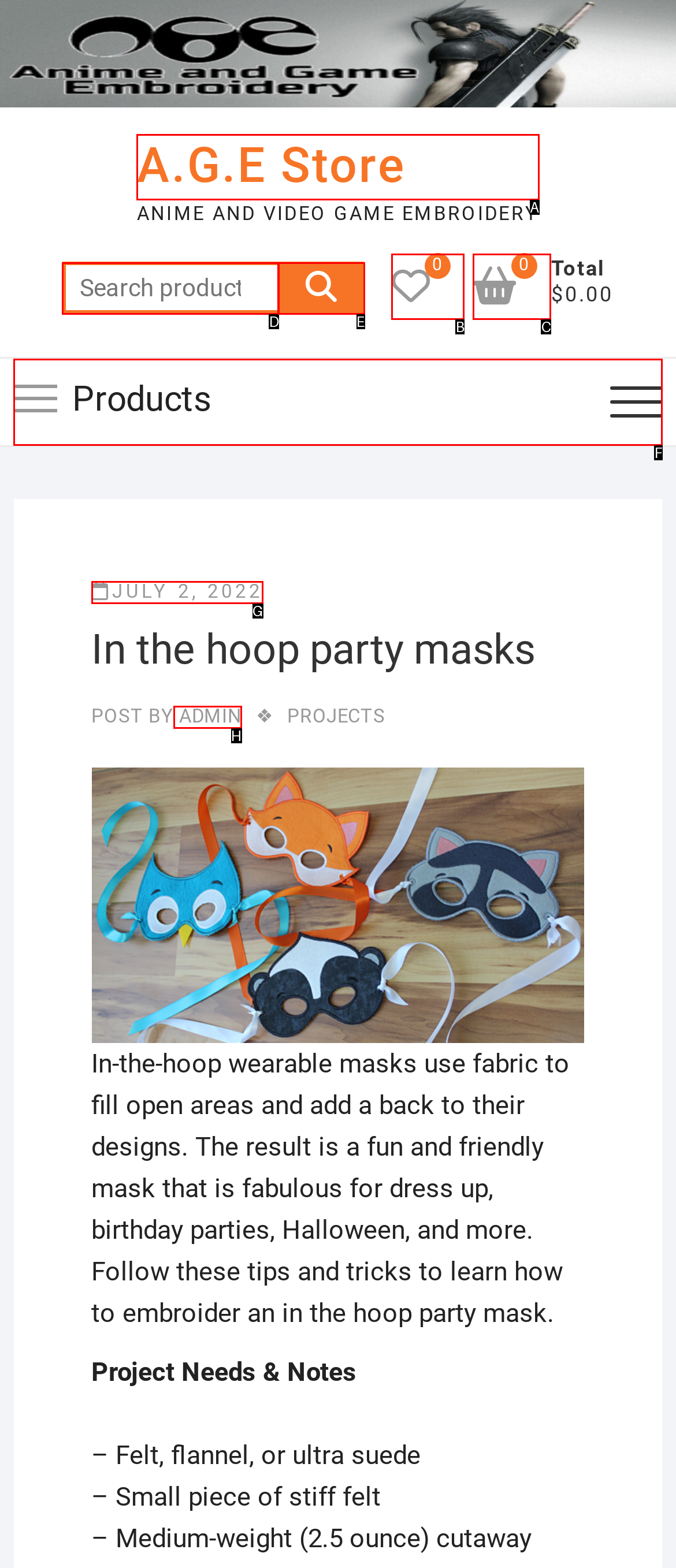Determine the letter of the UI element that you need to click to perform the task: Go to main menu.
Provide your answer with the appropriate option's letter.

F